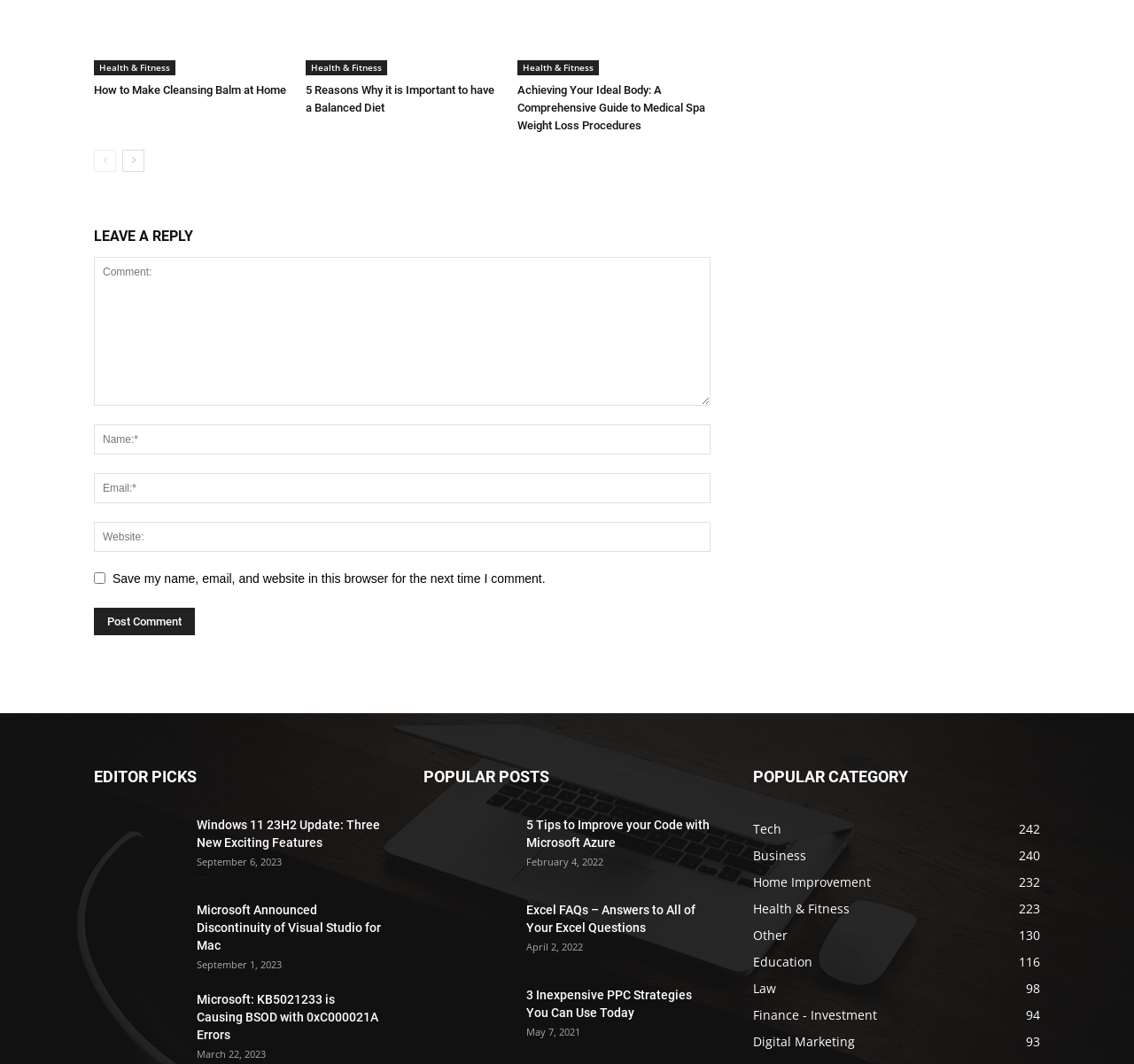What is the date of the last article under 'EDITOR PICKS'?
Using the image, provide a detailed and thorough answer to the question.

I looked at the 'EDITOR PICKS' section and found the last article, which has a time element with the text 'March 22, 2023'. This is the date of the last article.